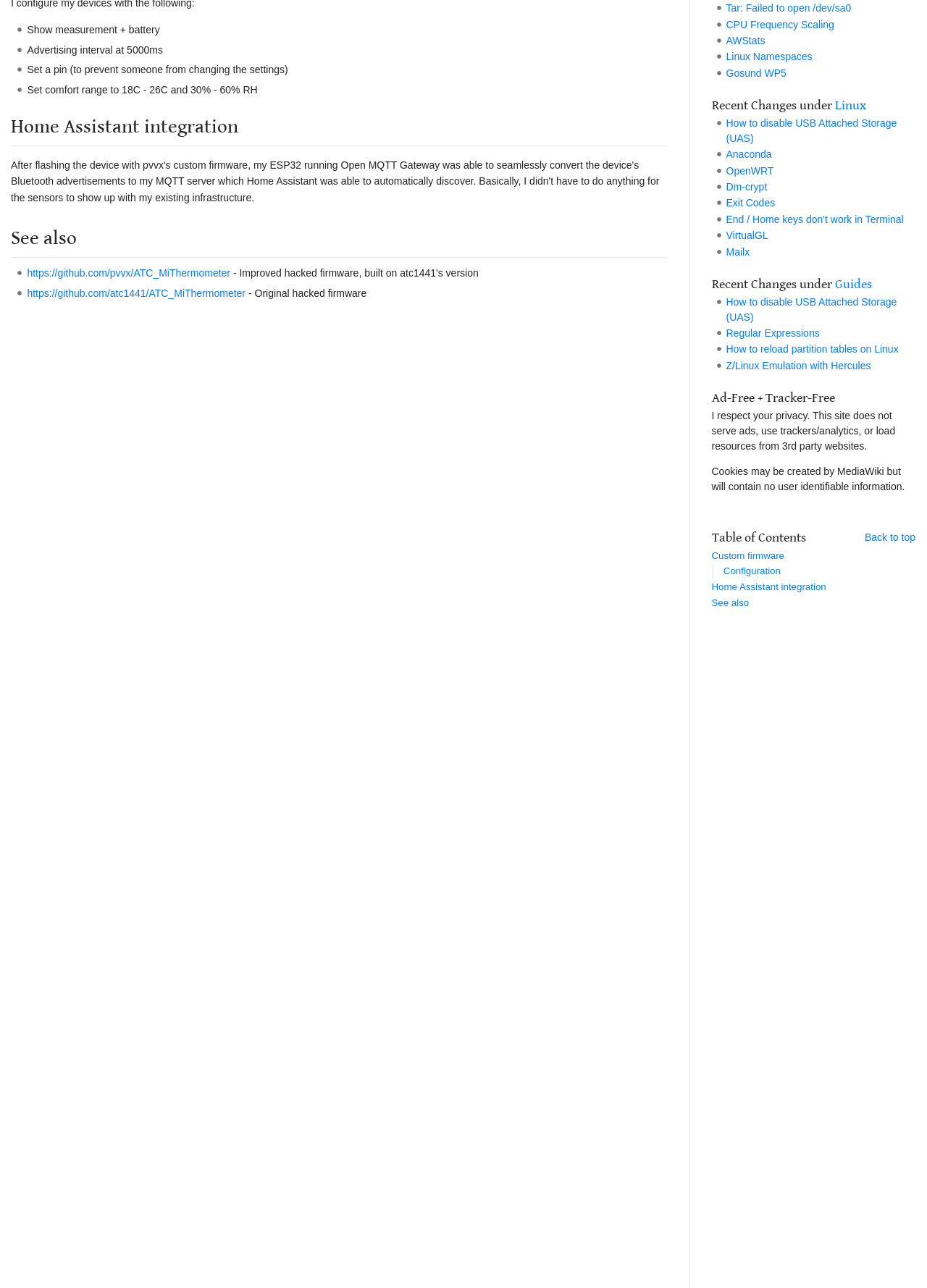Using the description "Z/Linux Emulation with Hercules", predict the bounding box of the relevant HTML element.

[0.783, 0.279, 0.939, 0.288]